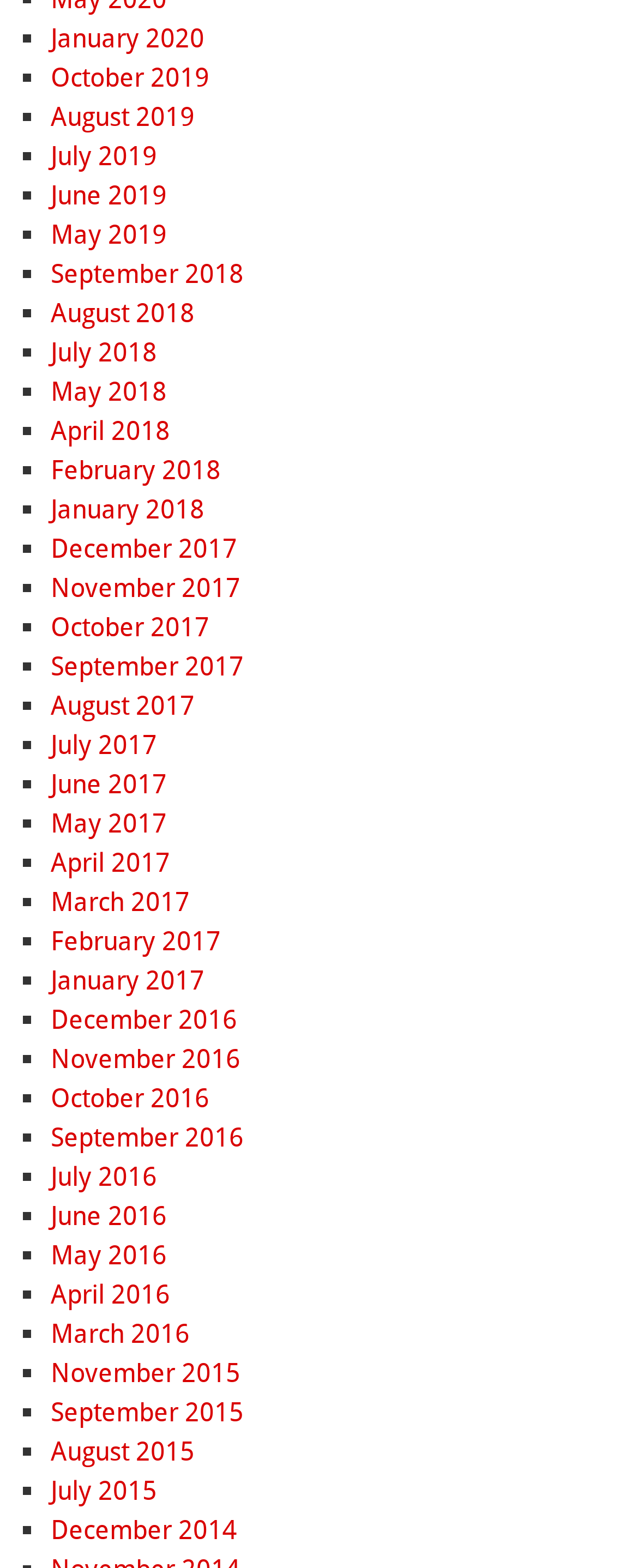Specify the bounding box coordinates (top-left x, top-left y, bottom-right x, bottom-right y) of the UI element in the screenshot that matches this description: June 2019

[0.079, 0.115, 0.261, 0.135]